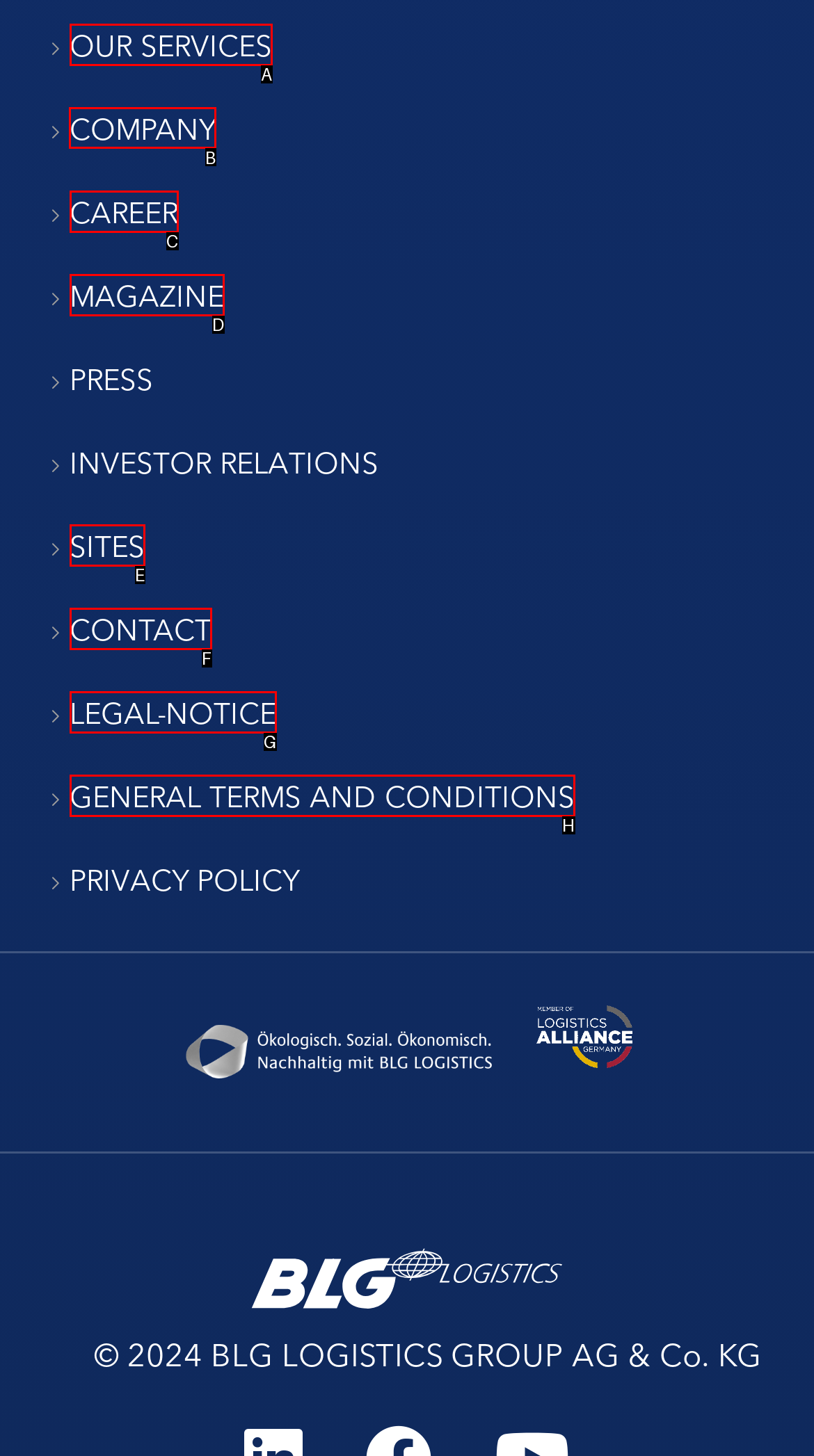Choose the letter of the option you need to click to read about company. Answer with the letter only.

B